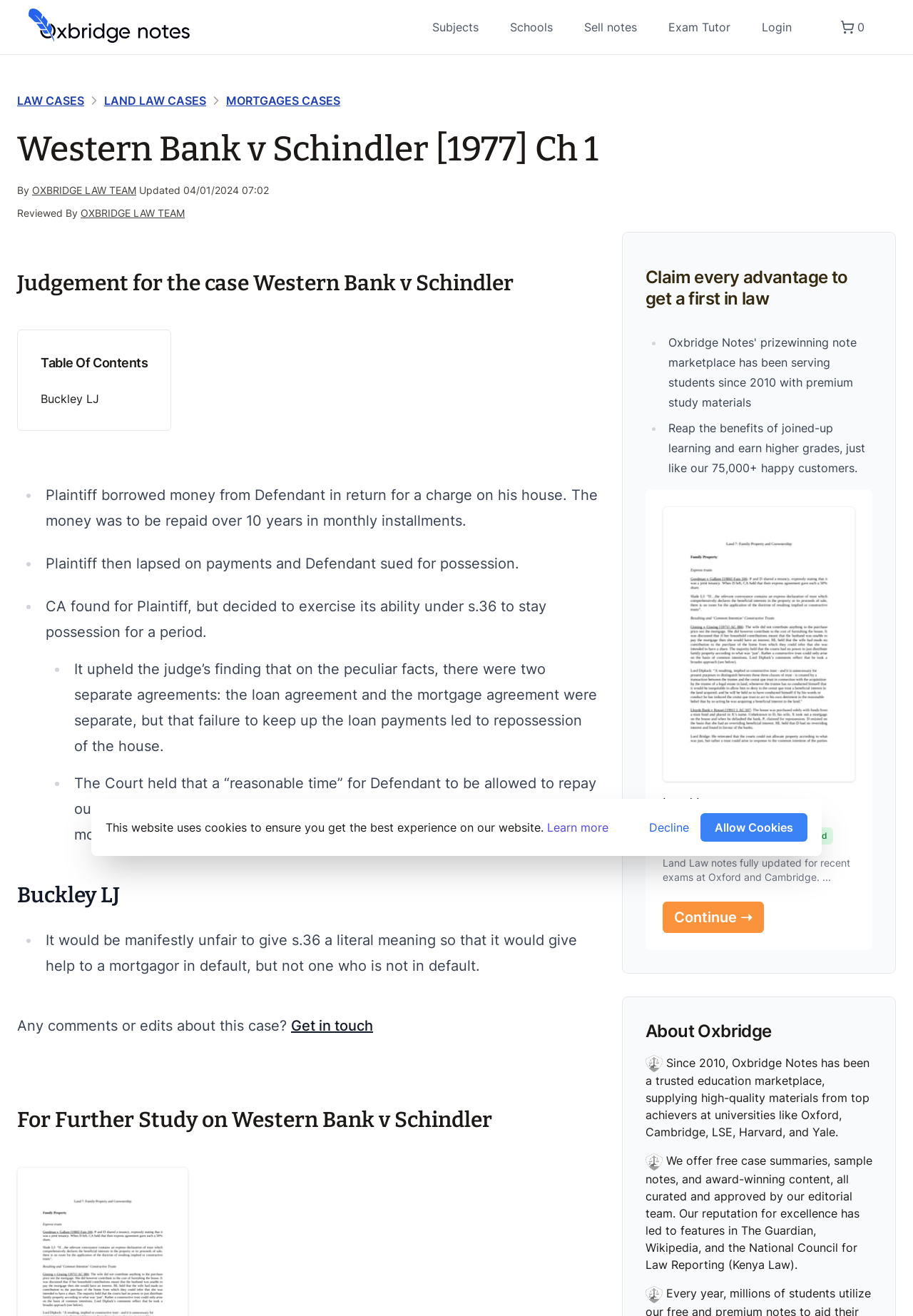Can you find the bounding box coordinates of the area I should click to execute the following instruction: "Explore the 'Land Law Notes'"?

[0.726, 0.385, 0.937, 0.594]